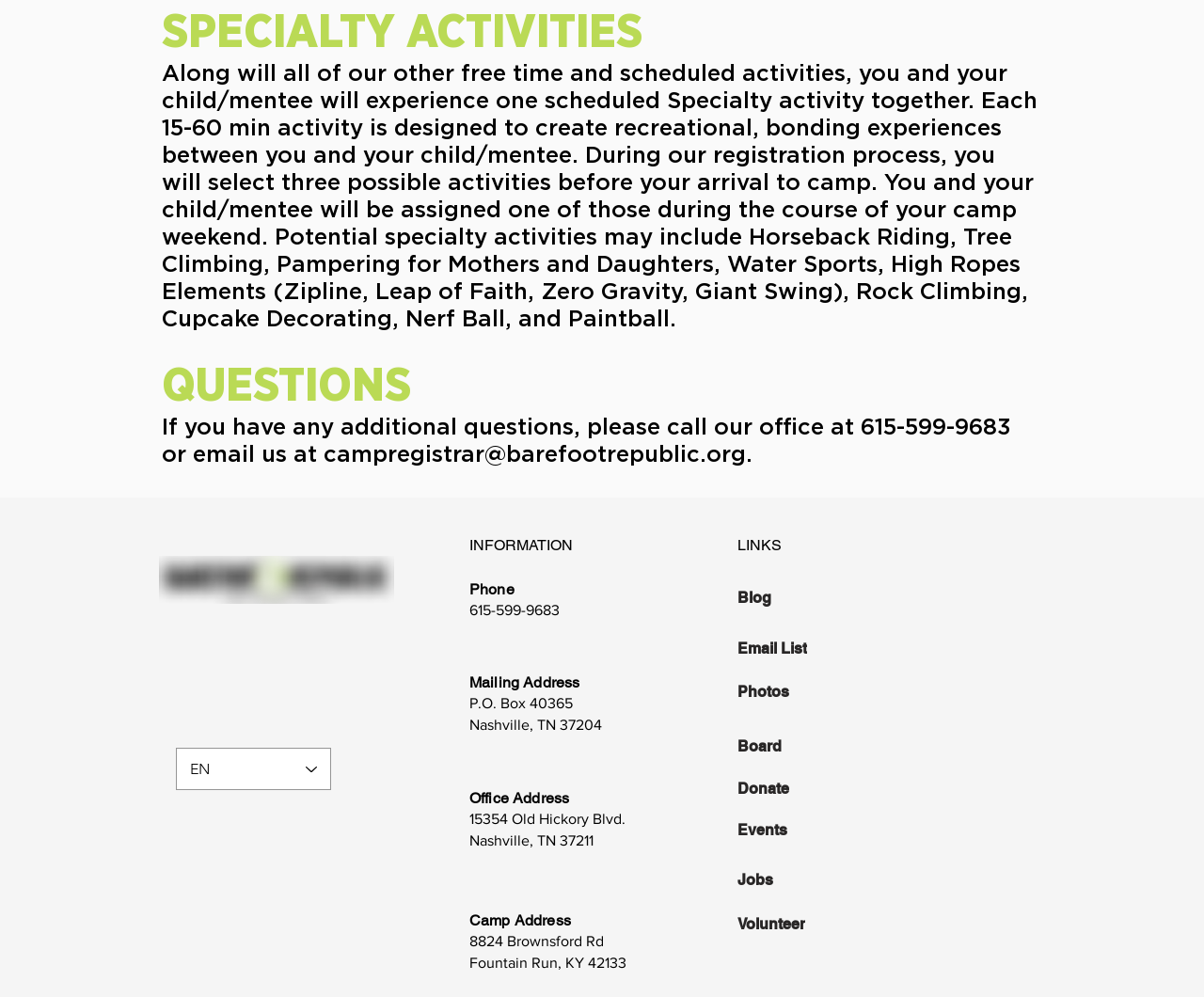What is the email address to contact for registration?
Please respond to the question with a detailed and thorough explanation.

The email address can be found in the 'QUESTIONS' section, where it is listed as a link to contact for registration.